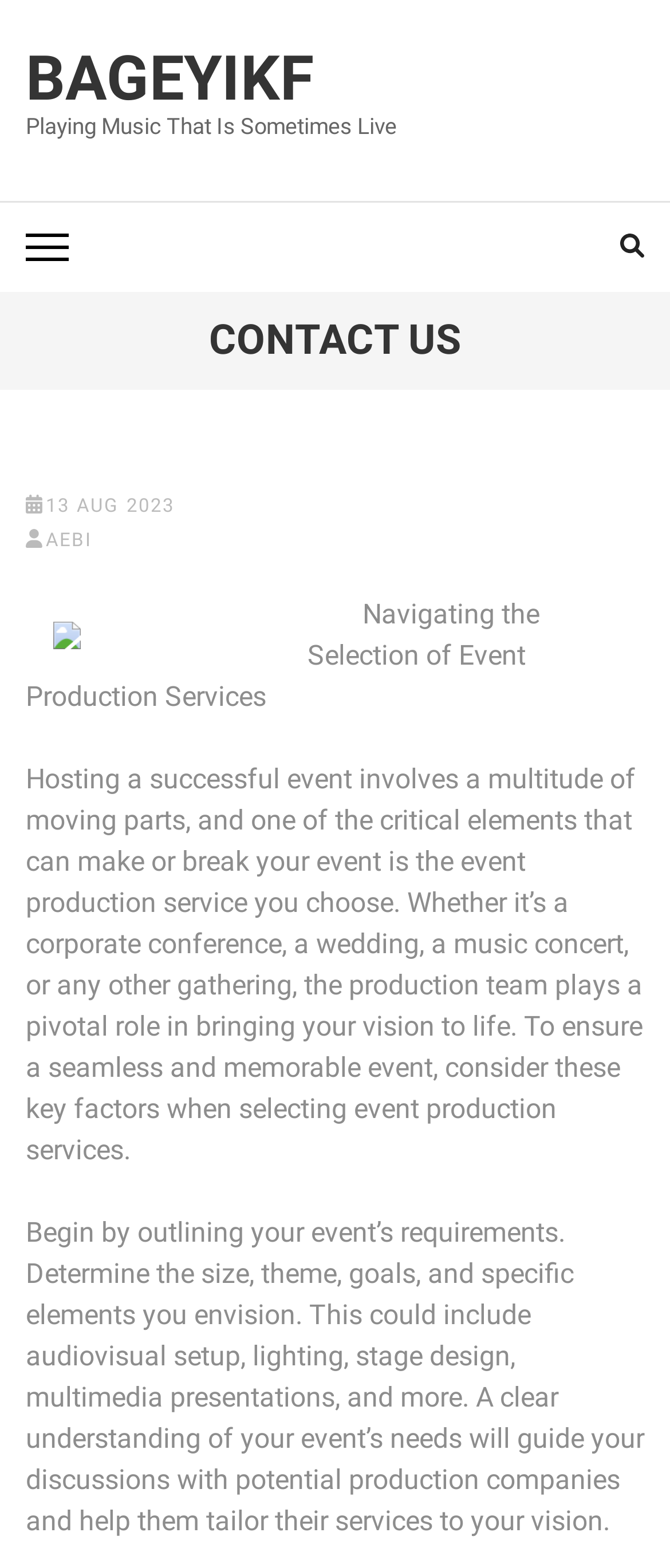Predict the bounding box of the UI element that fits this description: "13 Aug 2023".

[0.068, 0.315, 0.261, 0.329]